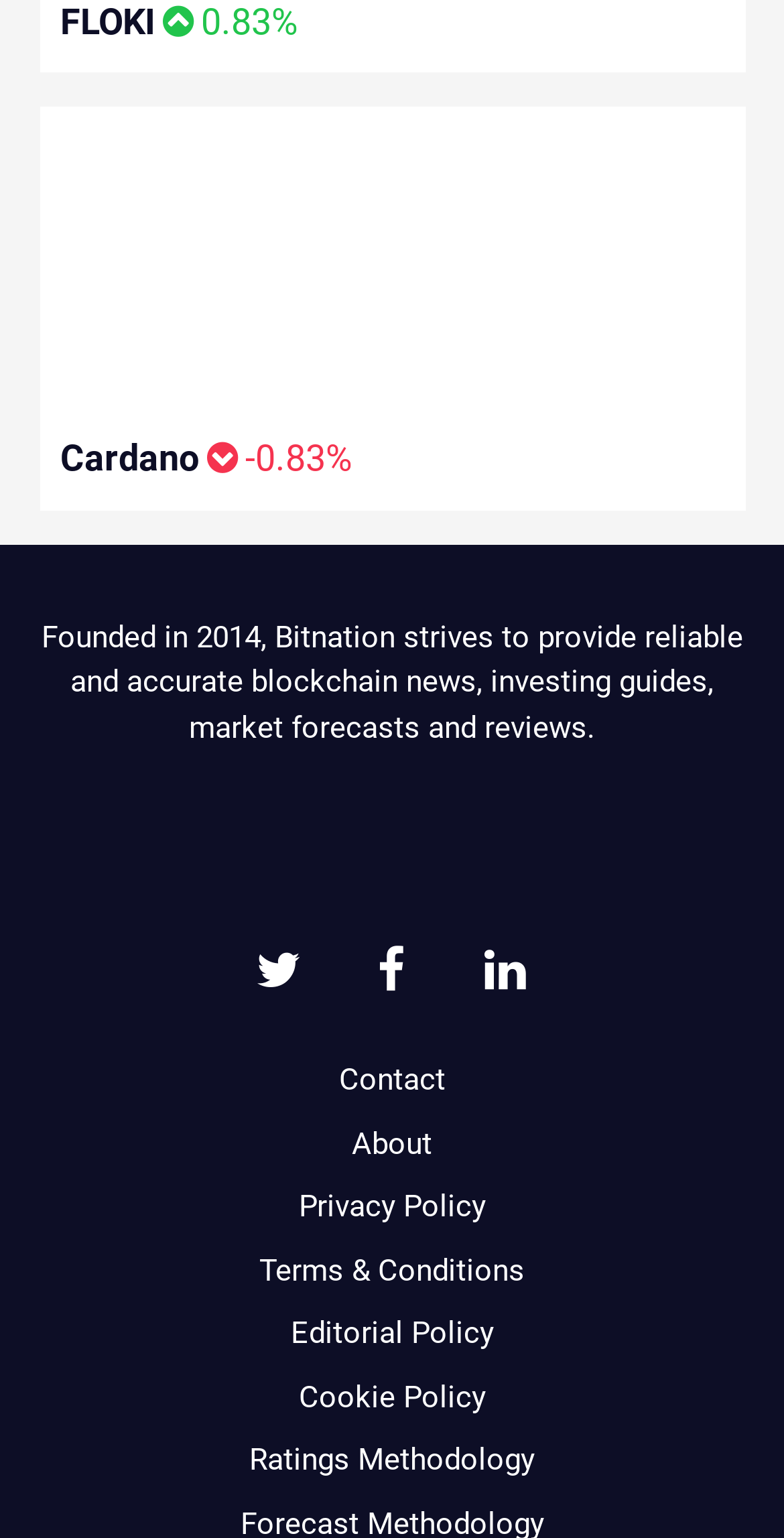How many social media links are available?
From the image, respond using a single word or phrase.

3